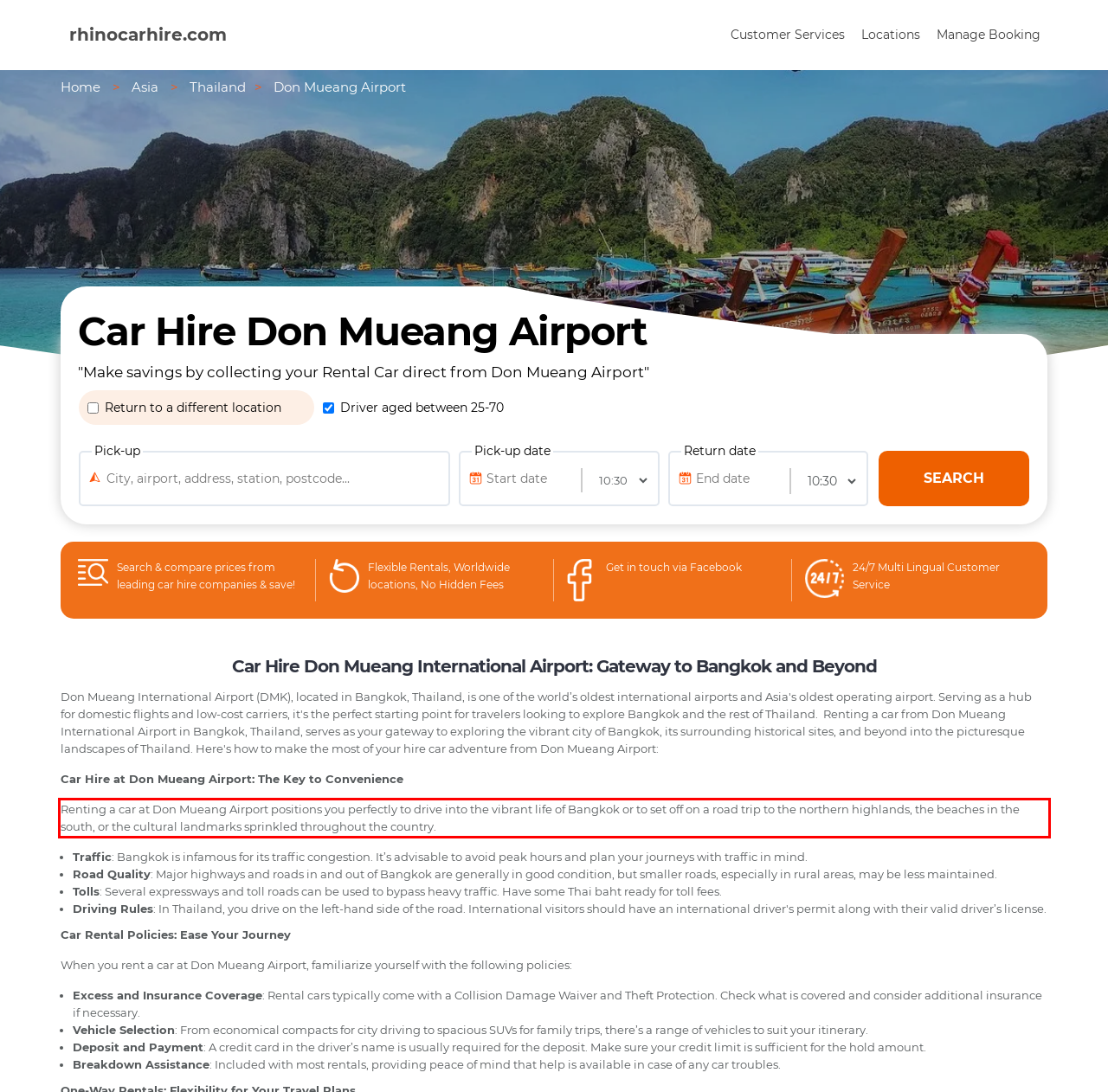Please perform OCR on the text within the red rectangle in the webpage screenshot and return the text content.

Renting a car at Don Mueang Airport positions you perfectly to drive into the vibrant life of Bangkok or to set off on a road trip to the northern highlands, the beaches in the south, or the cultural landmarks sprinkled throughout the country.